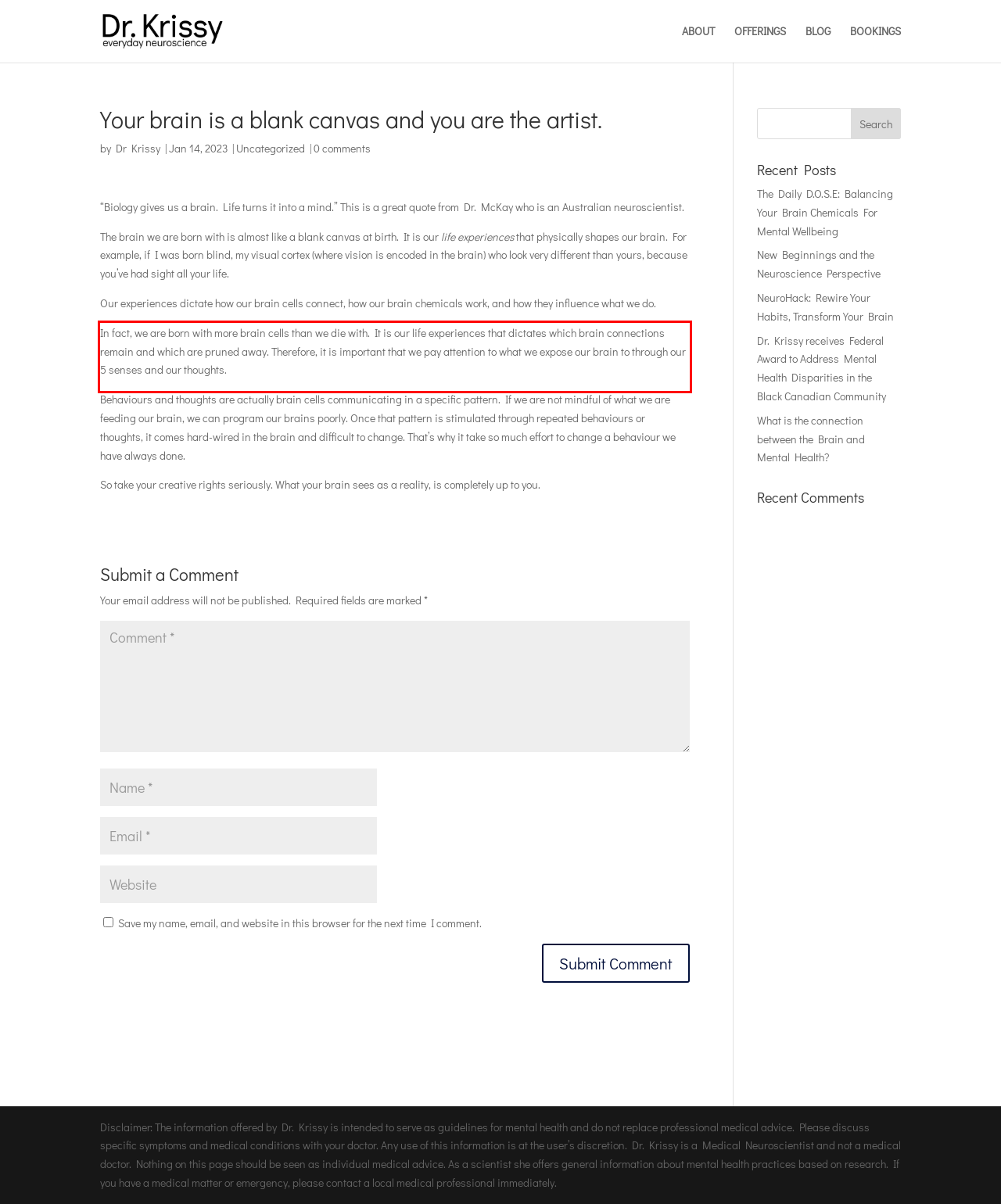Perform OCR on the text inside the red-bordered box in the provided screenshot and output the content.

In fact, we are born with more brain cells than we die with. It is our life experiences that dictates which brain connections remain and which are pruned away. Therefore, it is important that we pay attention to what we expose our brain to through our 5 senses and our thoughts.